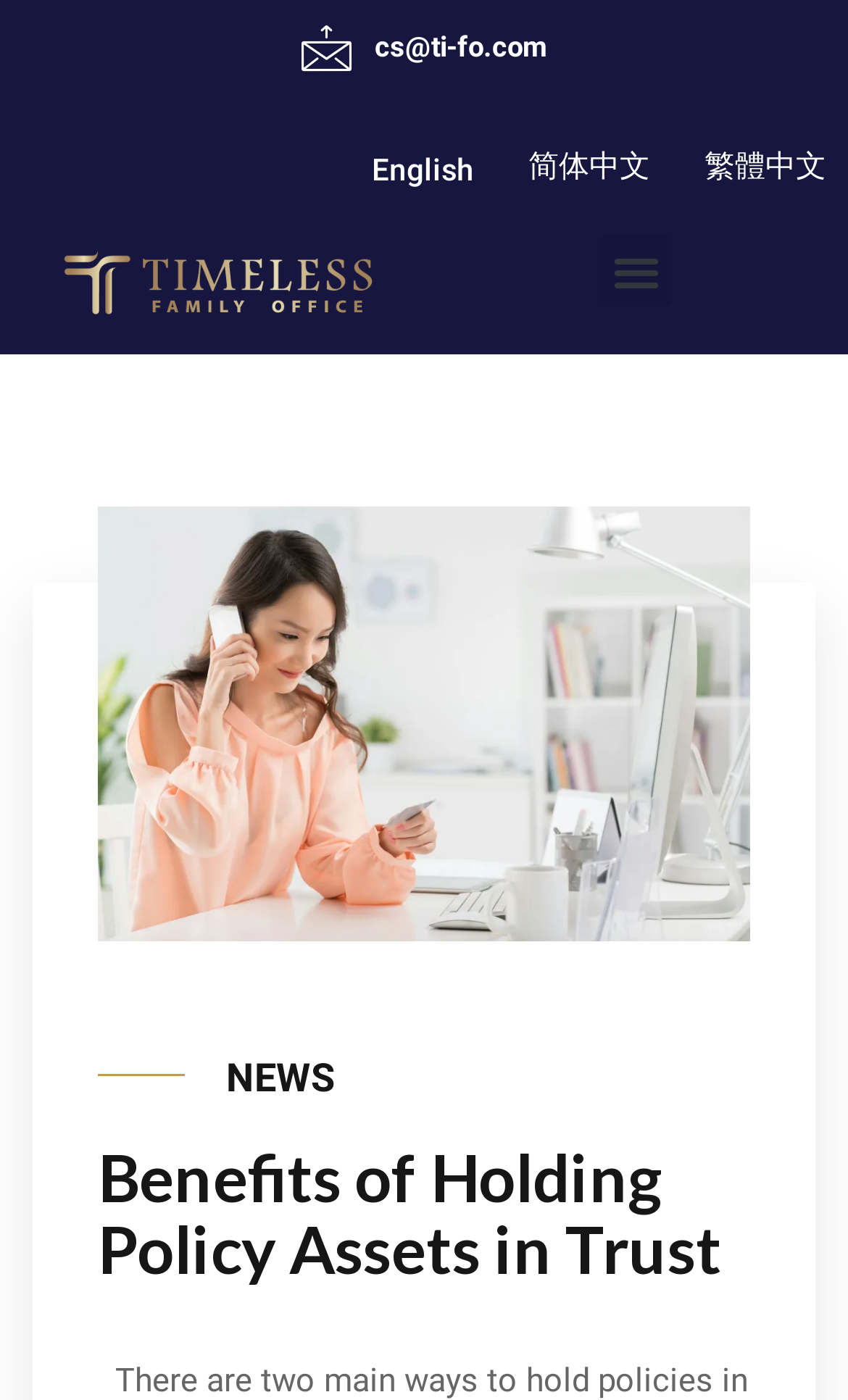Produce a meticulous description of the webpage.

The webpage appears to be an article or news page from the "Timeless Family Office" website, with a focus on the benefits of holding policy assets in trust. 

At the top of the page, there is a section with contact information, featuring an email address "cs@ti-fo.com" and three language options: English, Simplified Chinese, and Traditional Chinese. 

Below this section, there is a navigation menu toggle button labeled "Menu Toggle" on the right side. 

The main content of the page is divided into two parts. On the left side, there is a heading "NEWS" followed by a subheading "Benefits of Holding Policy Assets in Trust". On the right side, there is an image related to banking, possibly illustrating a scenario where someone is calling a bank. 

The article itself is not explicitly described in the provided accessibility tree, but based on the meta description, it likely discusses the two main ways to hold policies in an insurance trust, including transferring ownership of the policy to the trust and another unspecified method.